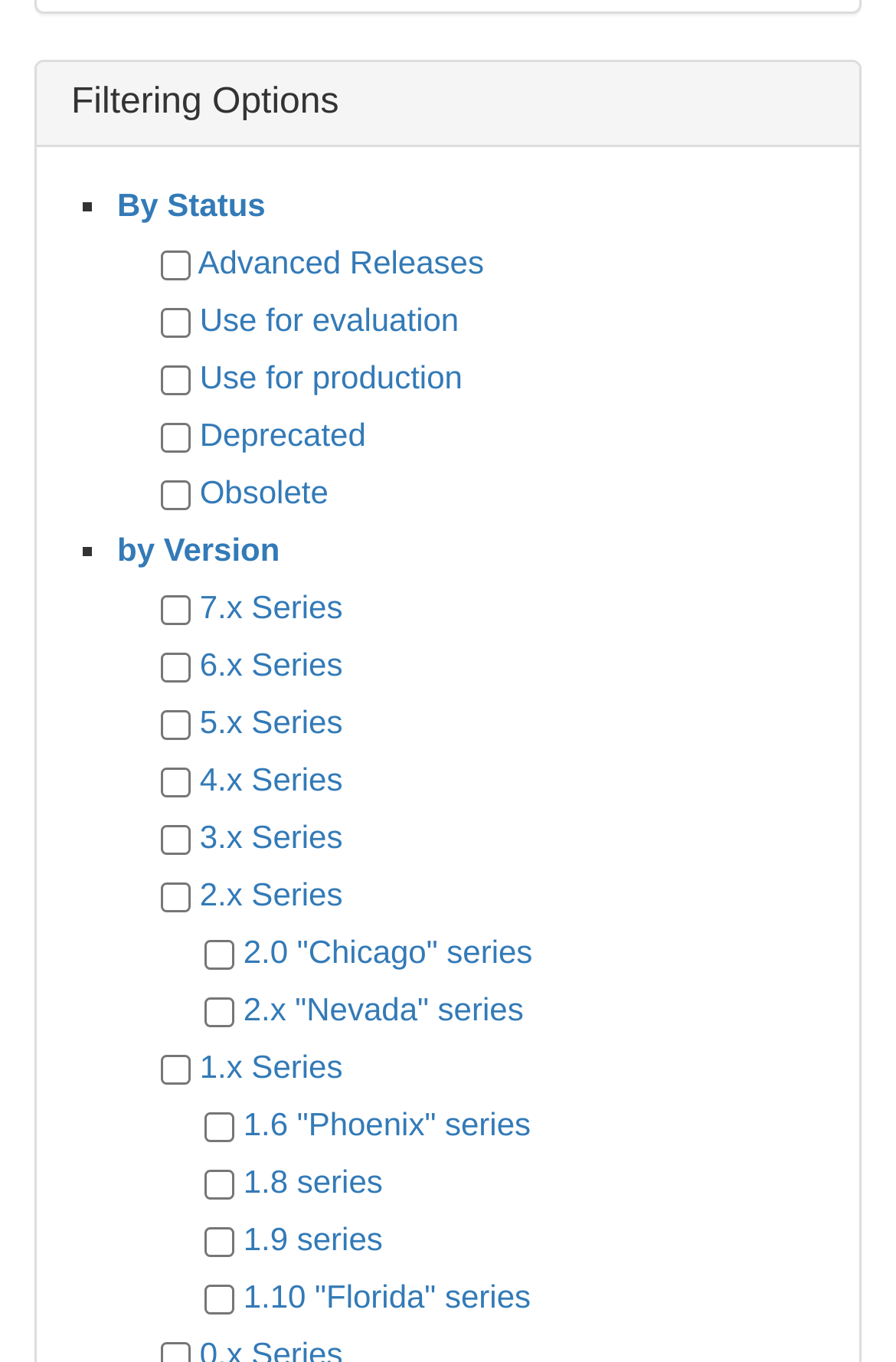Please specify the coordinates of the bounding box for the element that should be clicked to carry out this instruction: "Filter by Version". The coordinates must be four float numbers between 0 and 1, formatted as [left, top, right, bottom].

[0.131, 0.389, 0.312, 0.416]